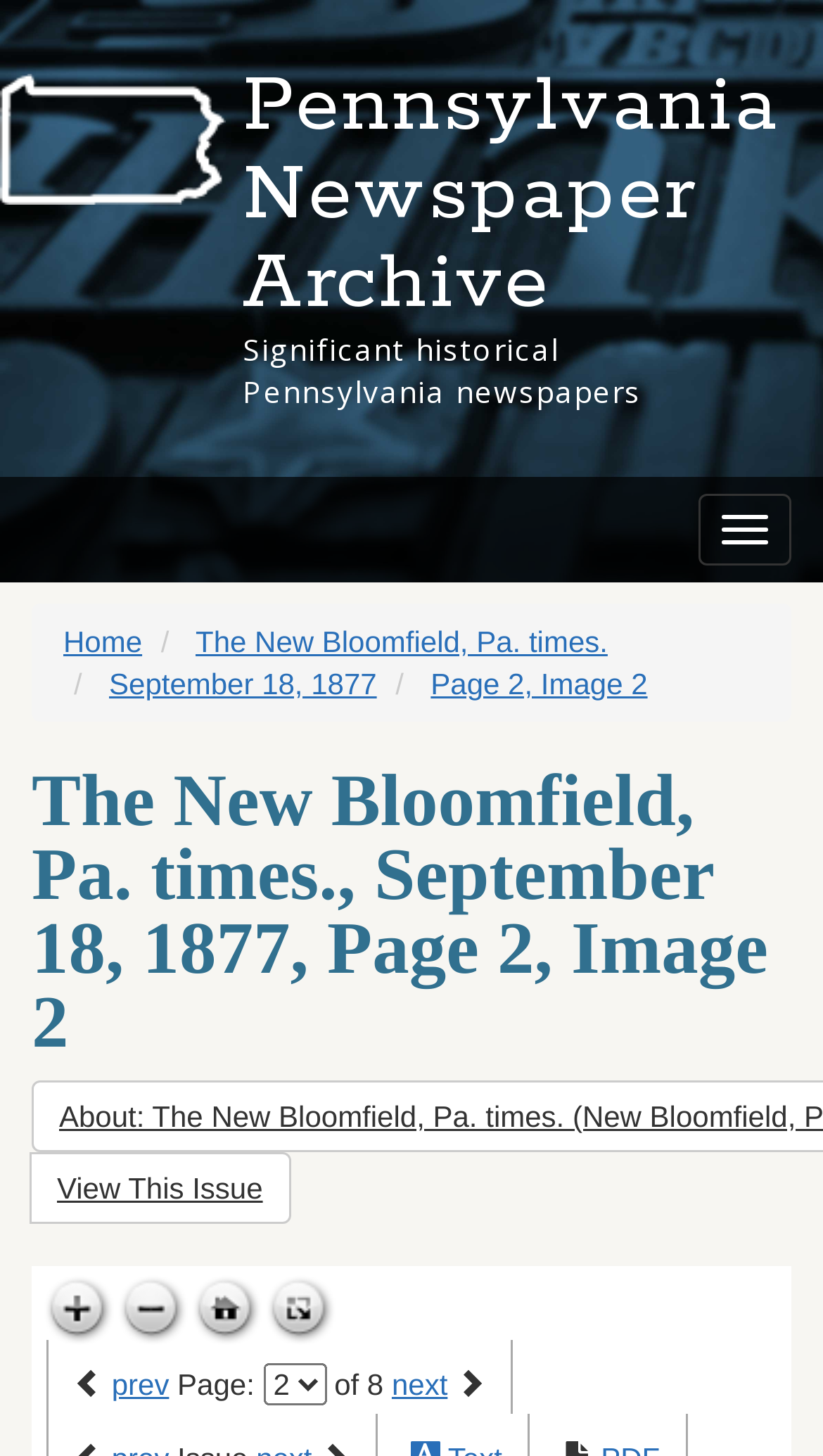How many pages are there in this issue?
Refer to the image and provide a thorough answer to the question.

I found the answer by looking at the static text element that says 'of 8' which is likely to indicate the total number of pages in this issue.